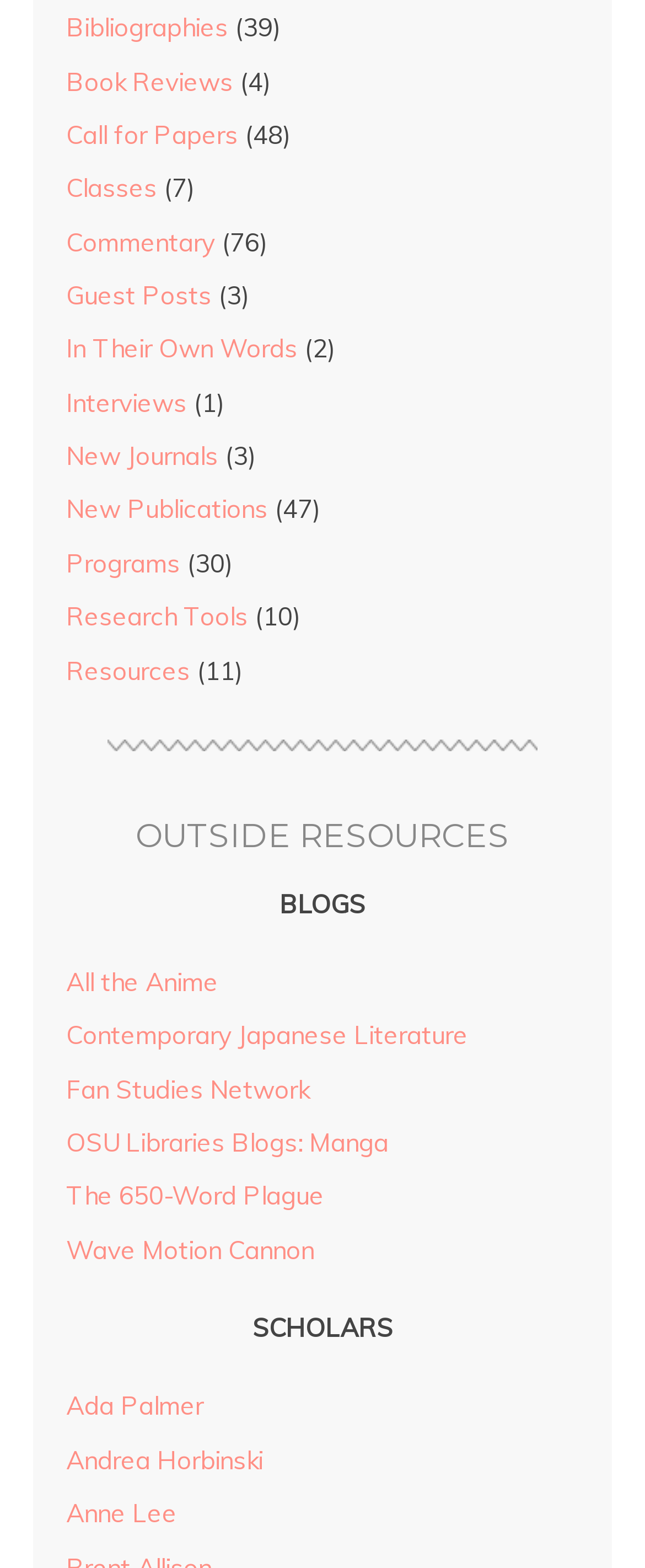What is the category of 'In Their Own Words'?
Please provide a detailed answer to the question.

I found the link 'In Their Own Words' at y-coordinate 0.212 and noticed that it is under the category 'Commentary' based on its vertical position and proximity to other links.